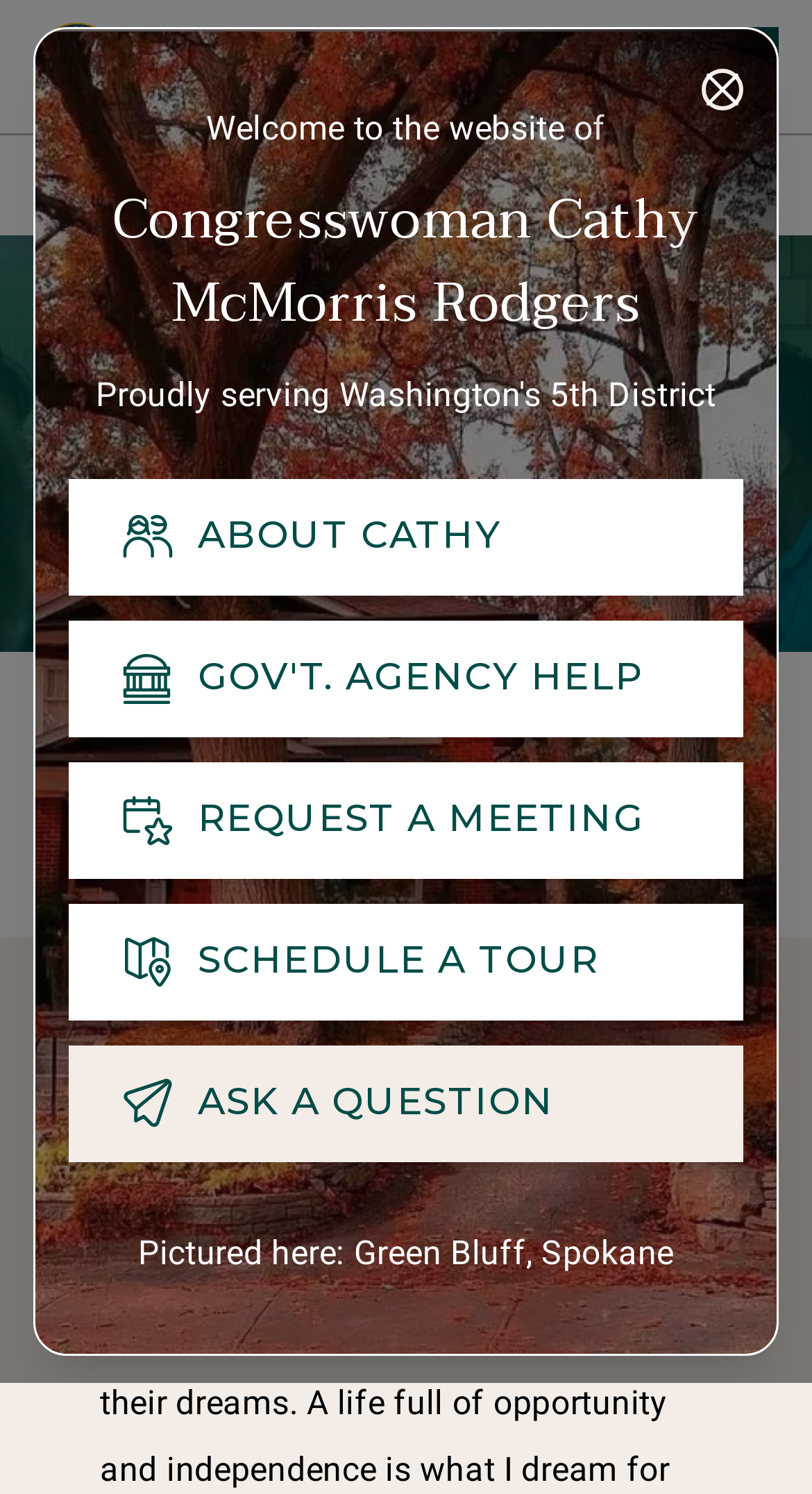Could you find the bounding box coordinates of the clickable area to complete this instruction: "Close the dialog"?

[0.864, 0.046, 0.915, 0.074]